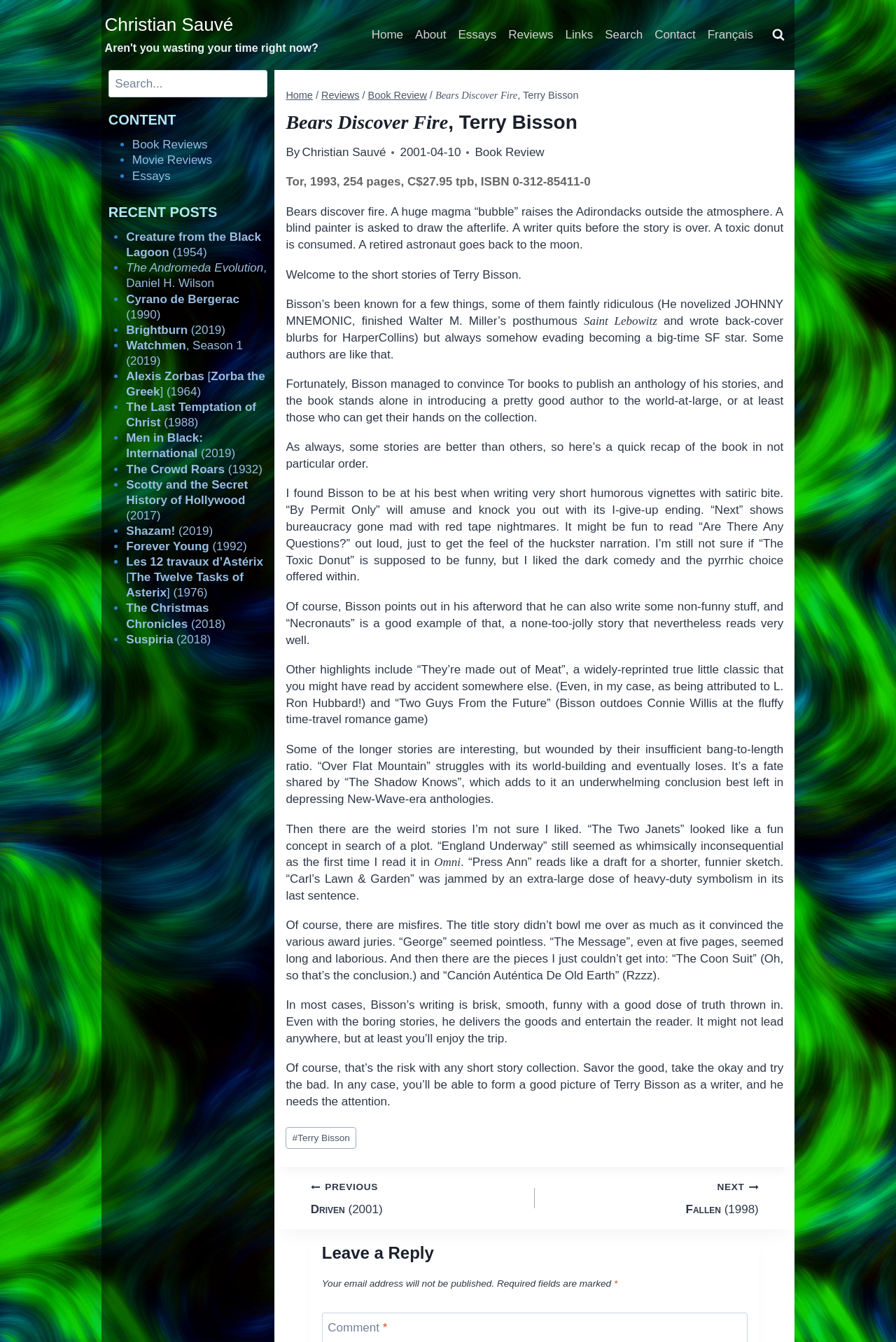What is the headline of the webpage?

Bears Discover Fire, Terry Bisson